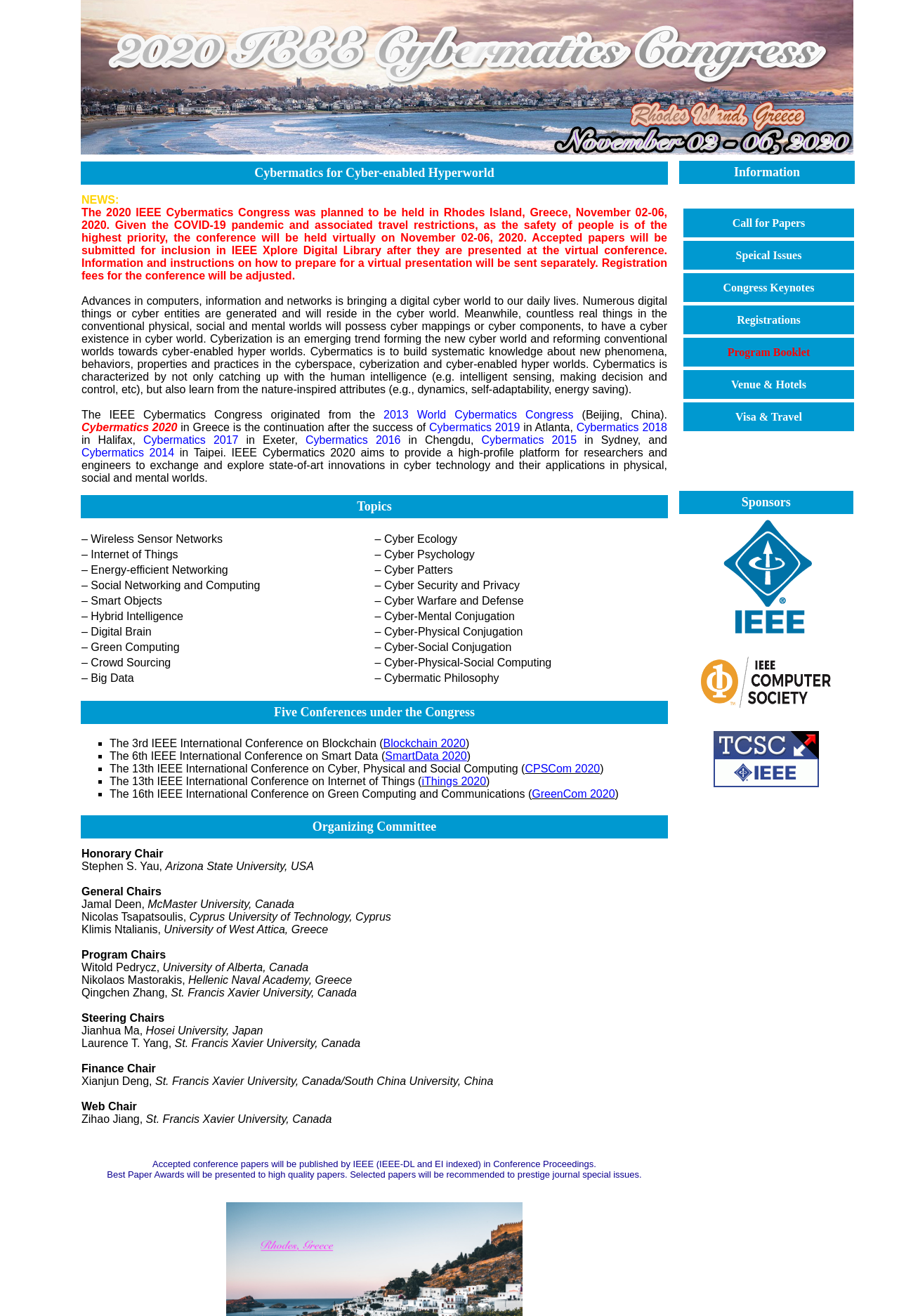Find the bounding box coordinates of the clickable element required to execute the following instruction: "Click on Call for Papers". Provide the coordinates as four float numbers between 0 and 1, i.e., [left, top, right, bottom].

[0.762, 0.16, 0.948, 0.179]